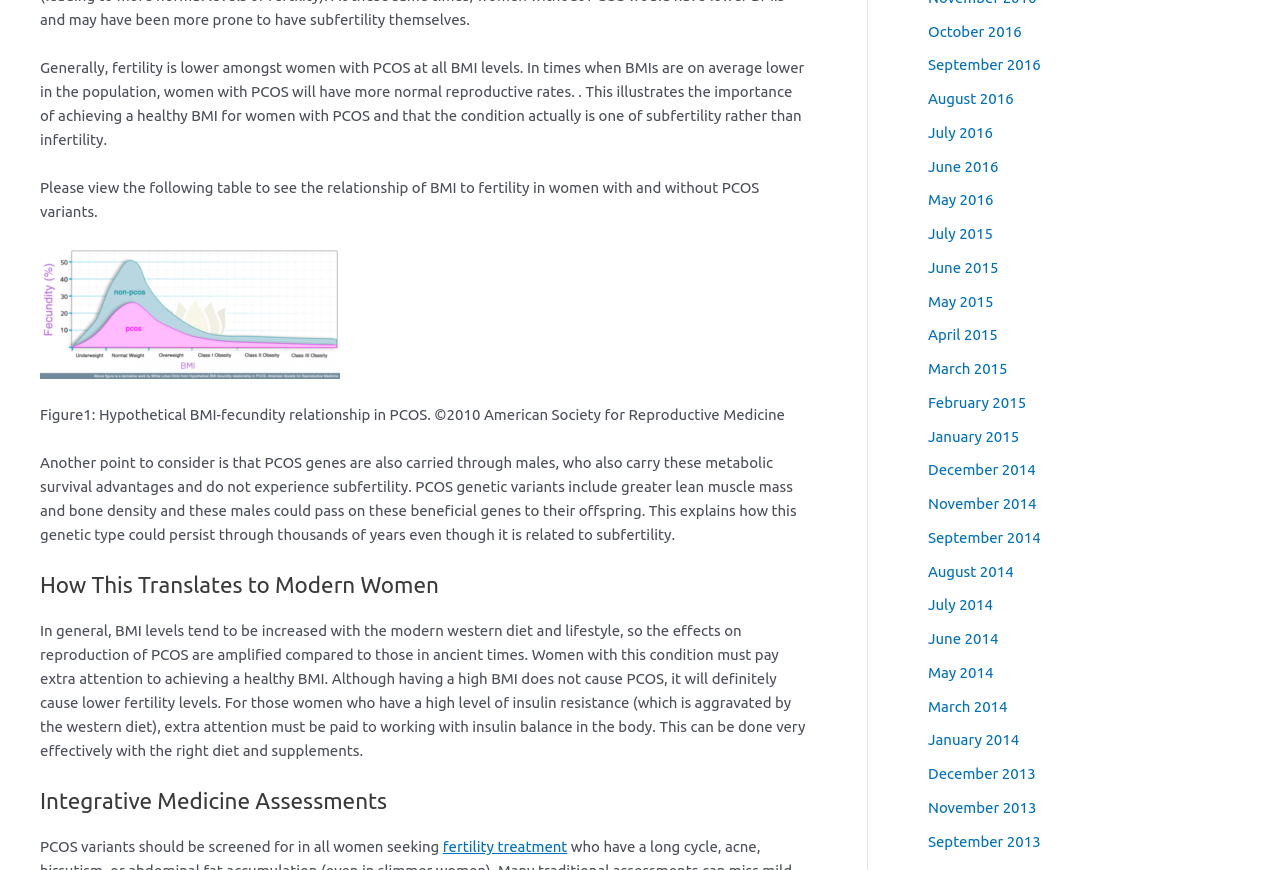Use one word or a short phrase to answer the question provided: 
Why is it important for women with PCOS to achieve a healthy BMI?

To improve fertility